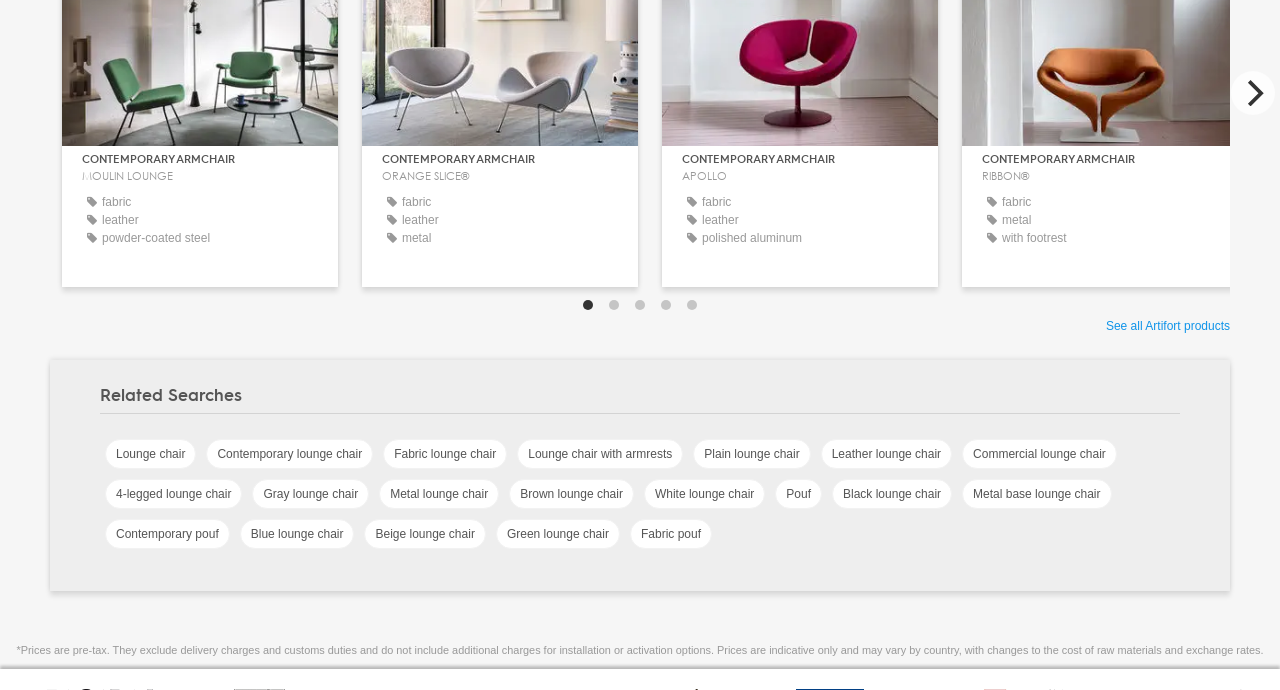Identify the bounding box coordinates of the clickable section necessary to follow the following instruction: "Click on the 'Next' button". The coordinates should be presented as four float numbers from 0 to 1, i.e., [left, top, right, bottom].

[0.962, 0.103, 0.996, 0.166]